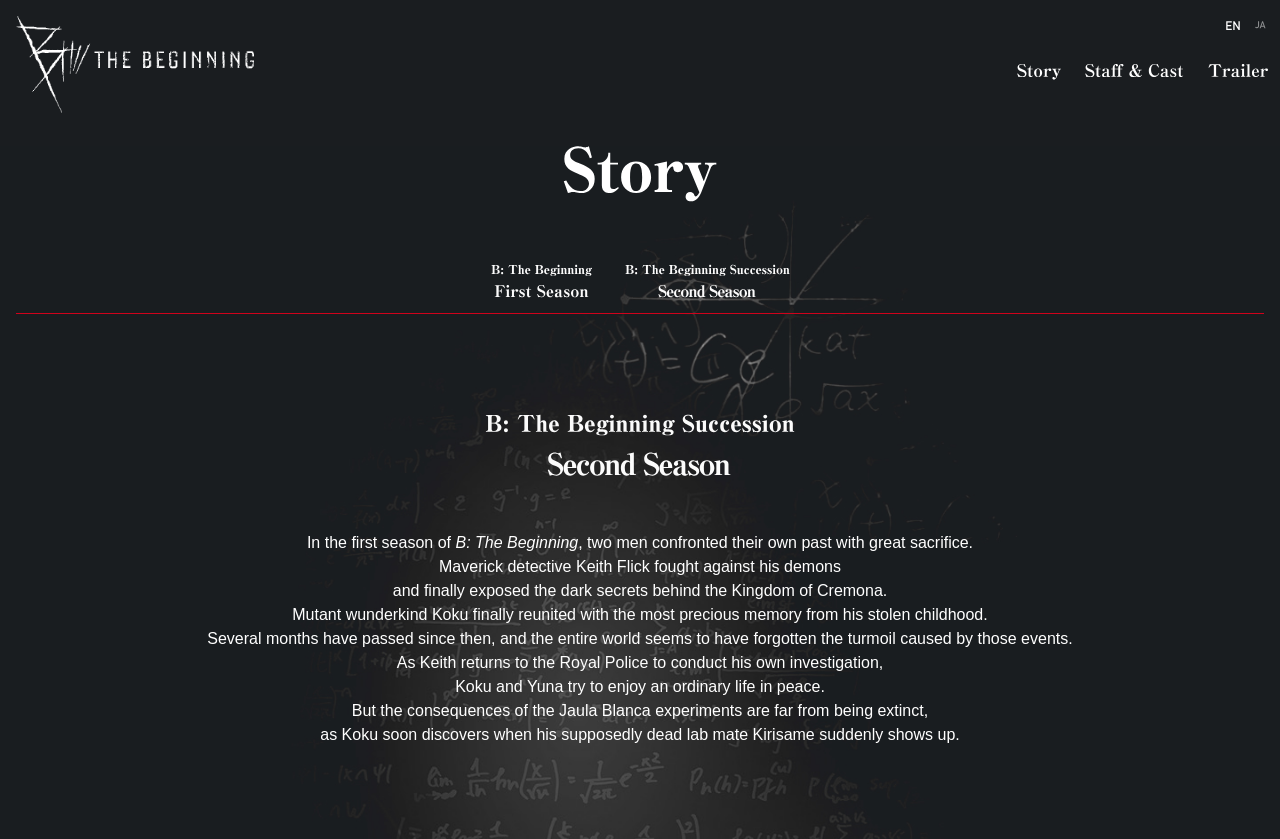Provide the bounding box coordinates of the UI element that matches the description: "title="Open Credit Information"".

[0.848, 0.079, 0.925, 0.099]